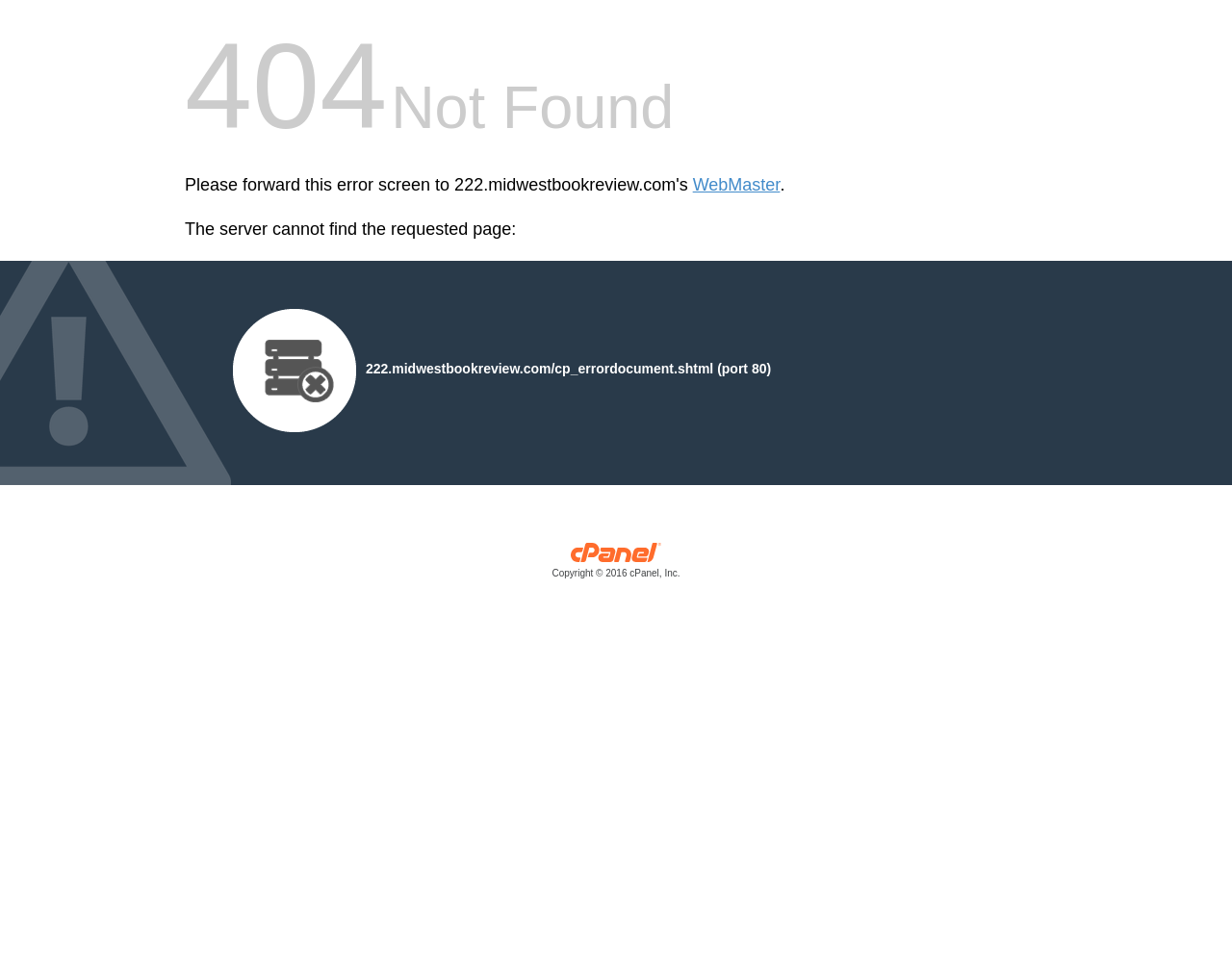Is there a copyright notice on the webpage?
Kindly offer a detailed explanation using the data available in the image.

There is a link element with coordinates [0.15, 0.565, 0.85, 0.597] labeled as 'cPanel, Inc. Copyright © 2016 cPanel, Inc.', which indicates the presence of a copyright notice on the webpage.